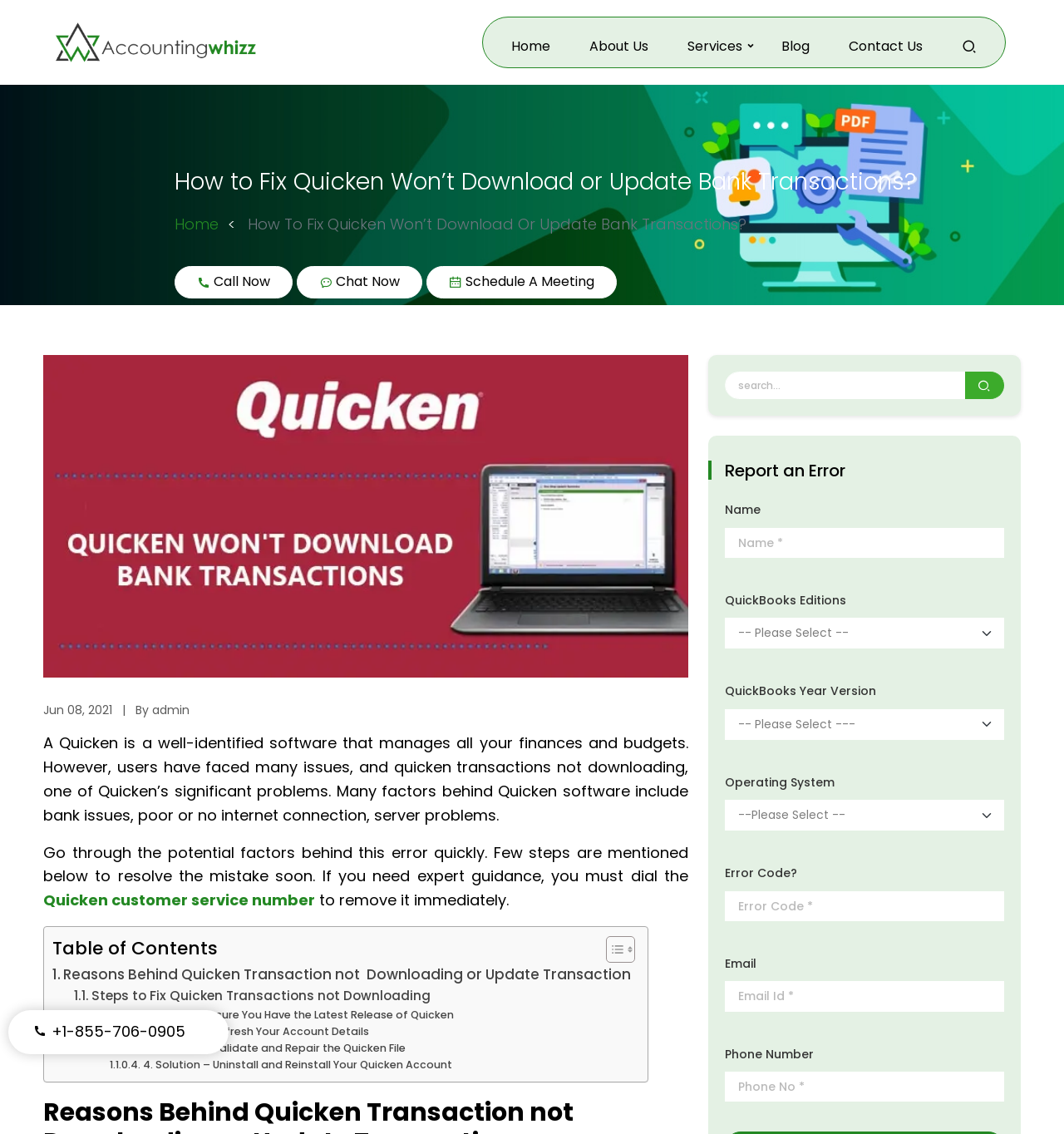Examine the image and give a thorough answer to the following question:
What is the name of the software discussed in the article?

The article discusses Quicken, a well-identified software that manages all your finances and budgets, as mentioned in the StaticText element with ID 313.